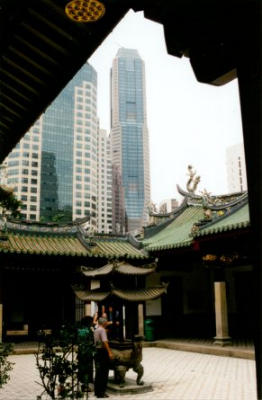What is the person in the image doing?
From the details in the image, answer the question comprehensively.

The person is standing by an ornate incense burner, engaged in a moment of reflection or prayer, which embodies the spiritual essence of the traditional temple space.